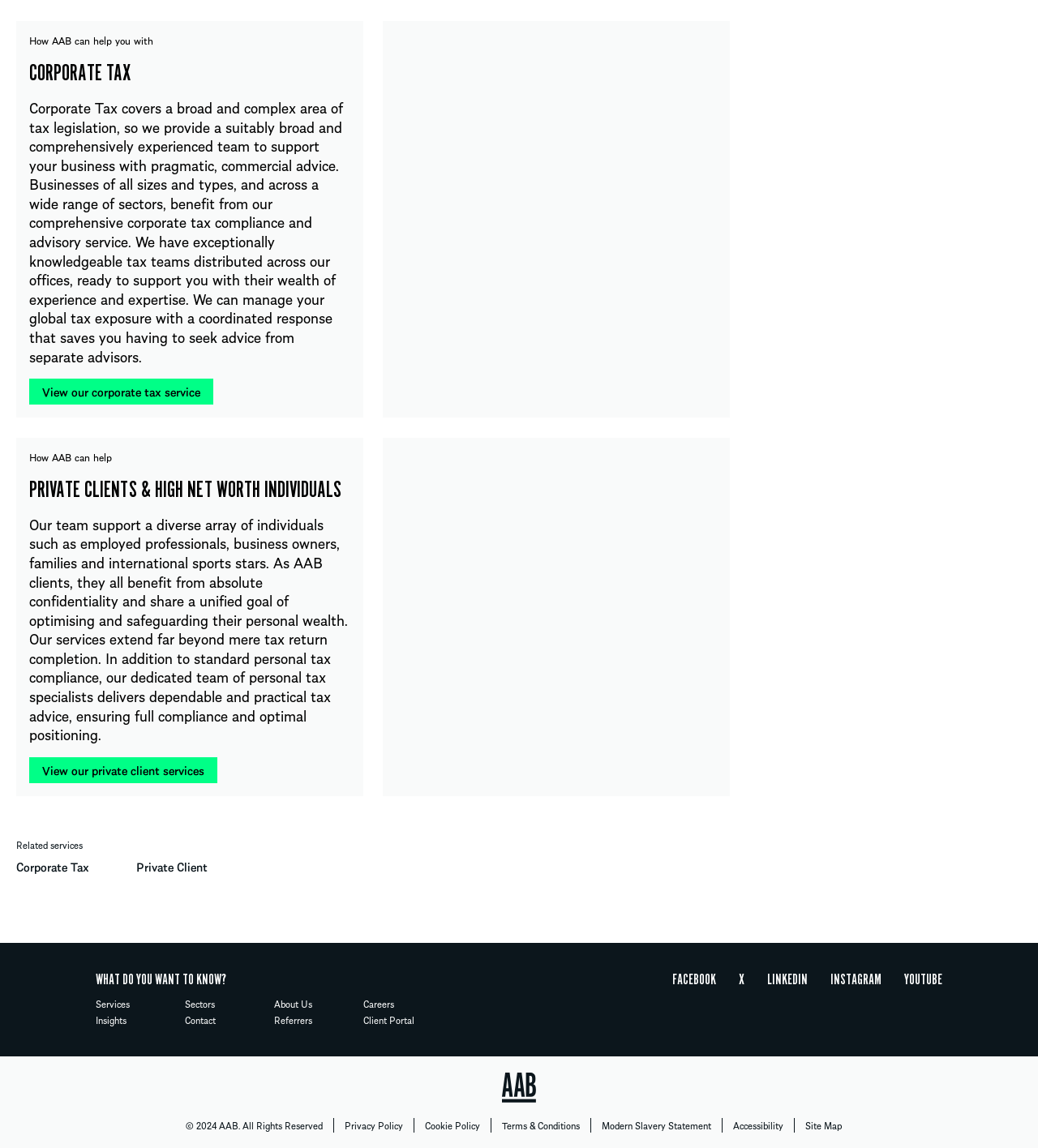Please identify the bounding box coordinates of the element's region that should be clicked to execute the following instruction: "View corporate tax service". The bounding box coordinates must be four float numbers between 0 and 1, i.e., [left, top, right, bottom].

[0.028, 0.33, 0.205, 0.353]